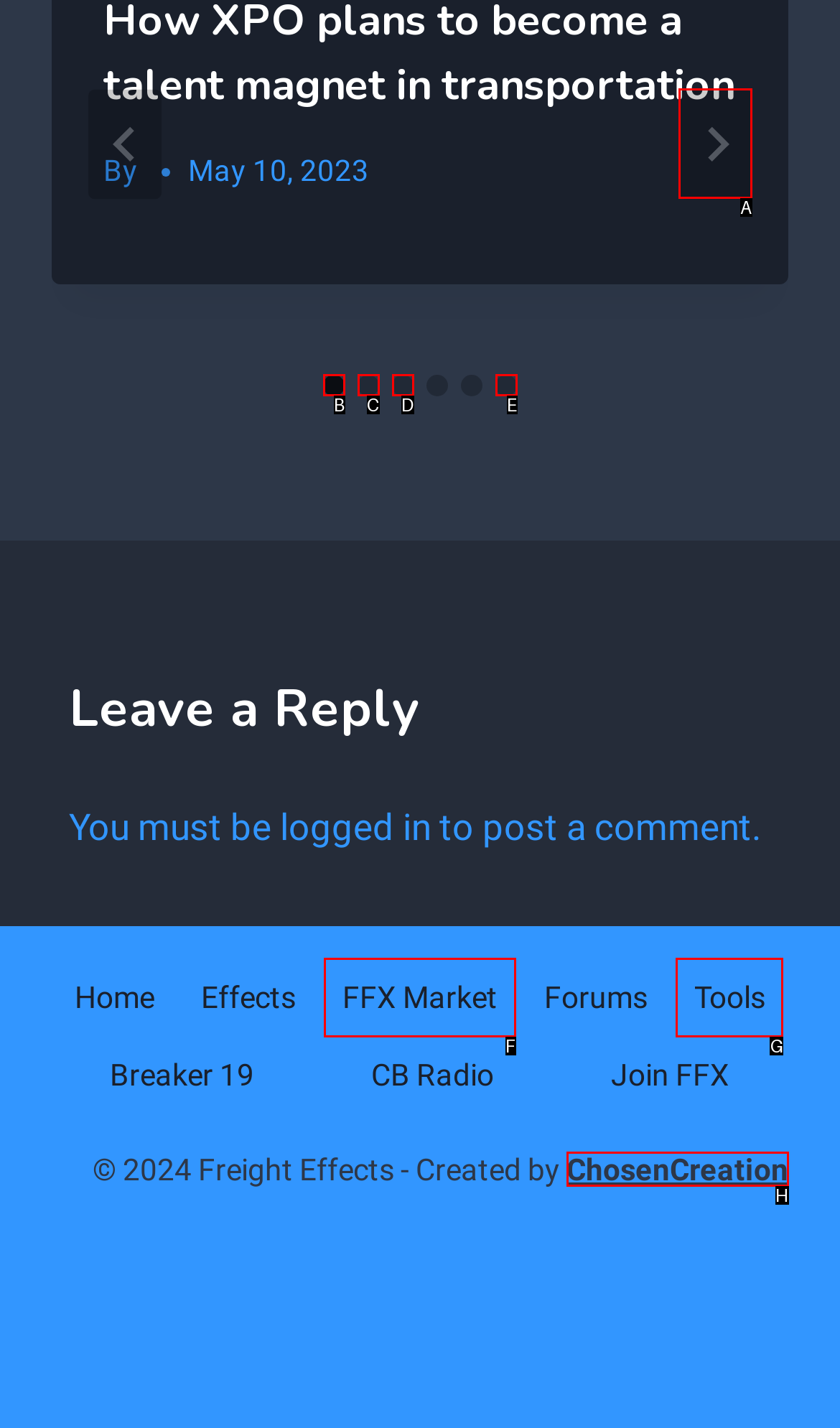Which option is described as follows: FFX Market
Answer with the letter of the matching option directly.

F